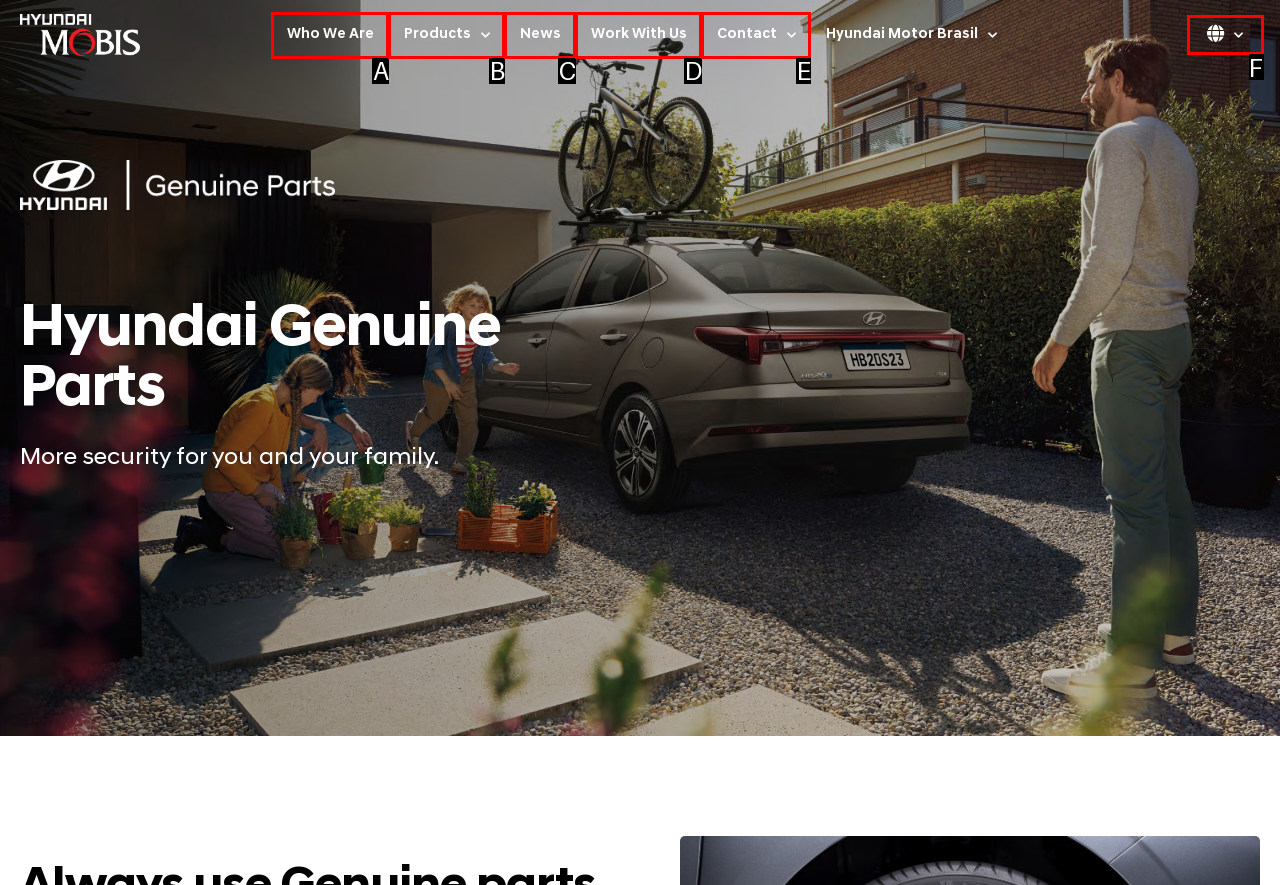Given the element description: Contact
Pick the letter of the correct option from the list.

E